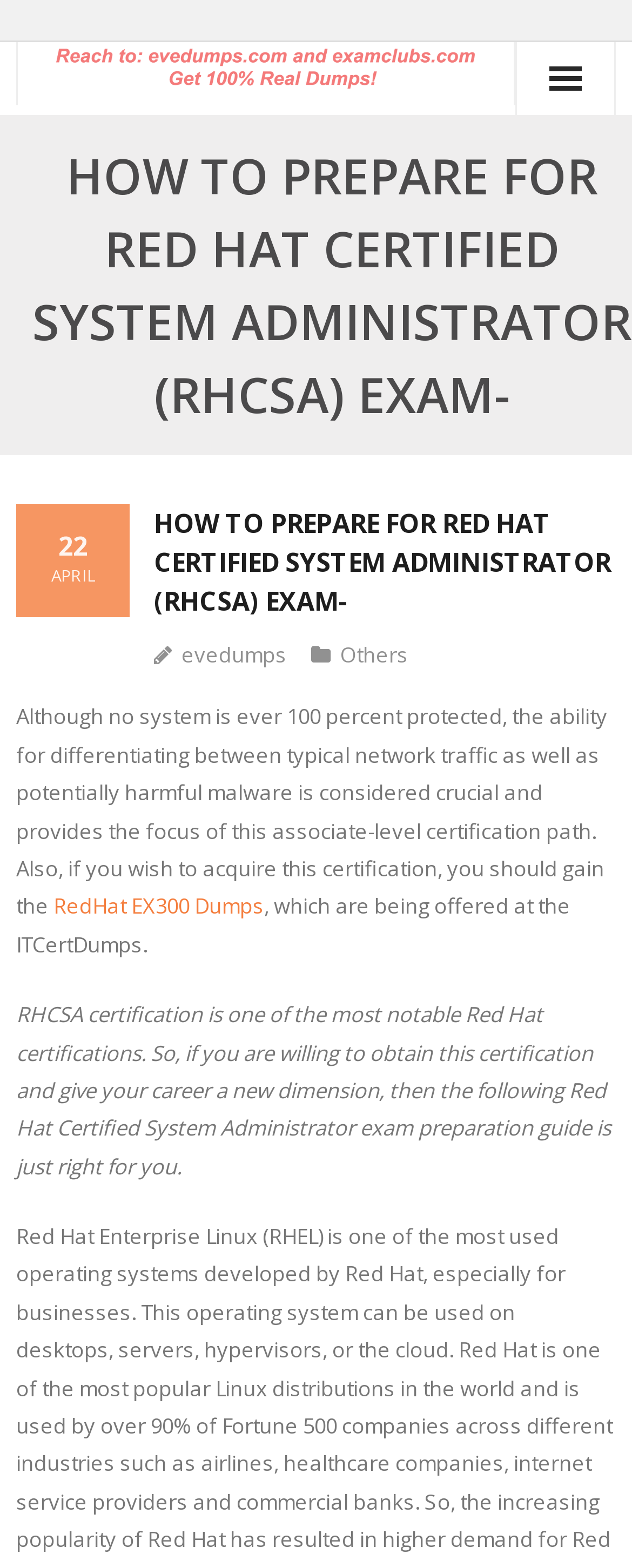How many links are there in the top navigation menu?
Using the image, provide a concise answer in one word or a short phrase.

11